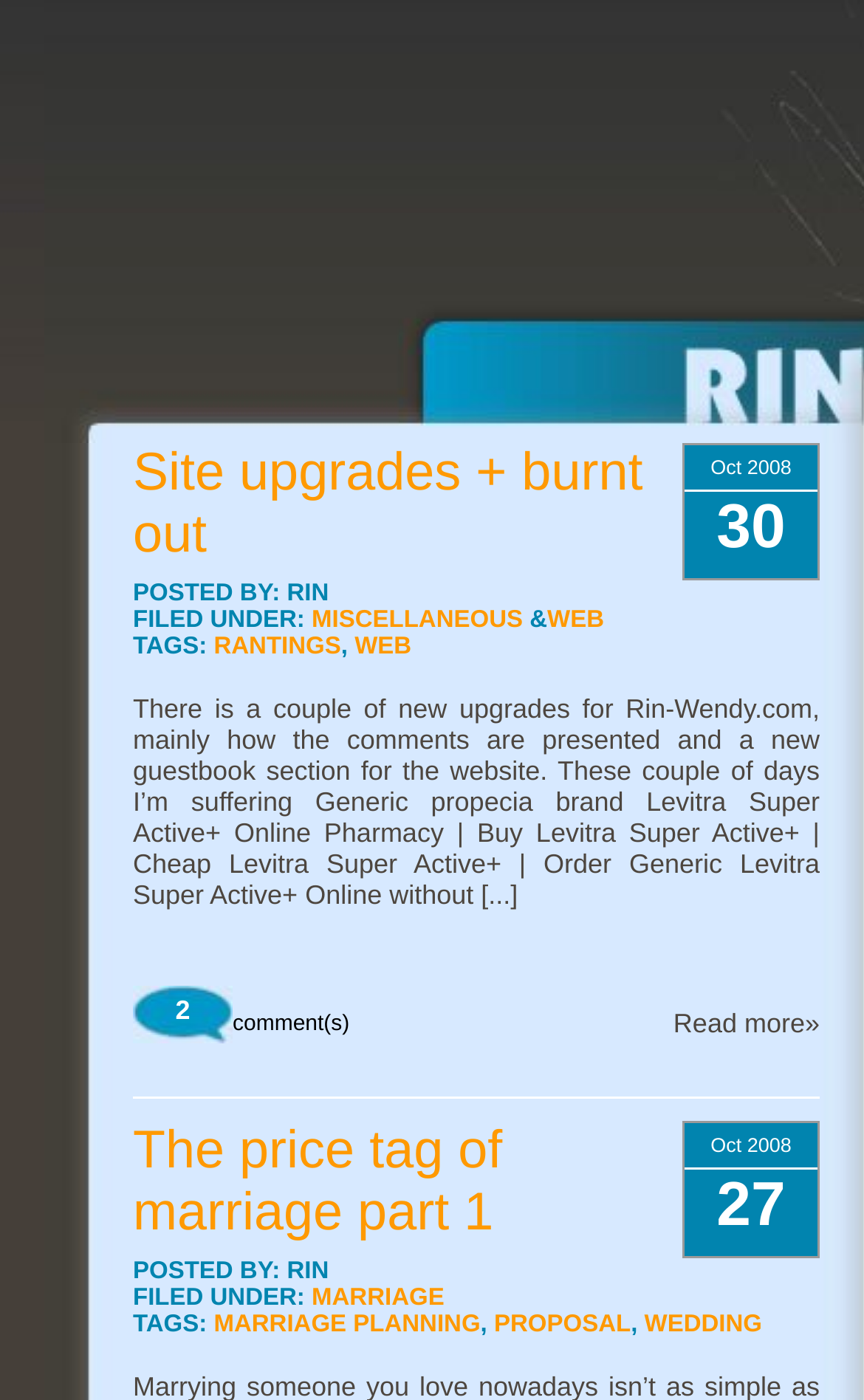Can you pinpoint the bounding box coordinates for the clickable element required for this instruction: "Read more about 'The price tag of marriage part 1'"? The coordinates should be four float numbers between 0 and 1, i.e., [left, top, right, bottom].

[0.154, 0.801, 0.581, 0.888]